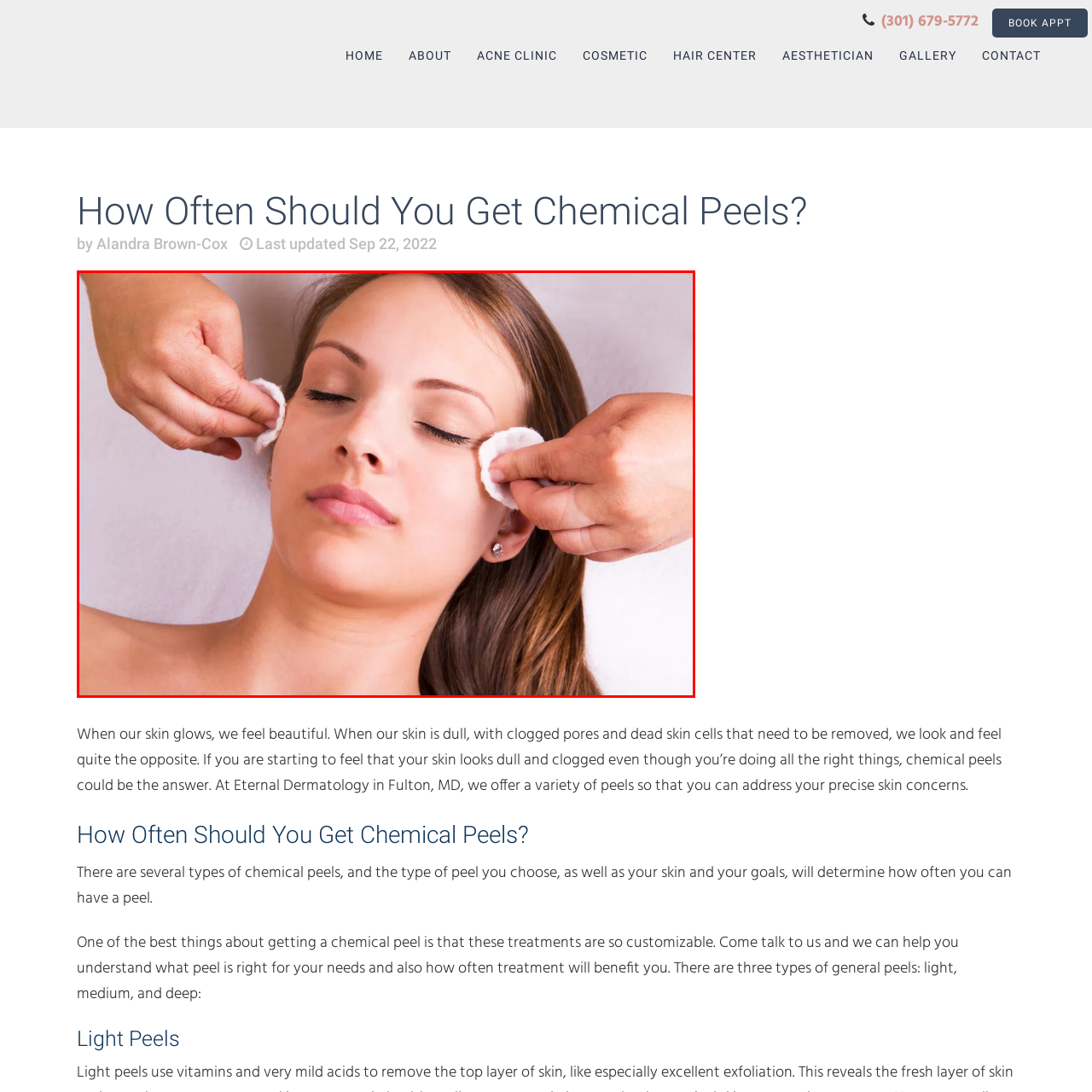Look closely at the image highlighted by the red bounding box and supply a detailed explanation in response to the following question: What is the purpose of the cotton pads in the image?

The cotton pads are being delicately applied to either side of the woman's face, suggesting that they are being used for a cleansing or prep step, which is often associated with chemical peels to remove dead skin cells and unclog pores.